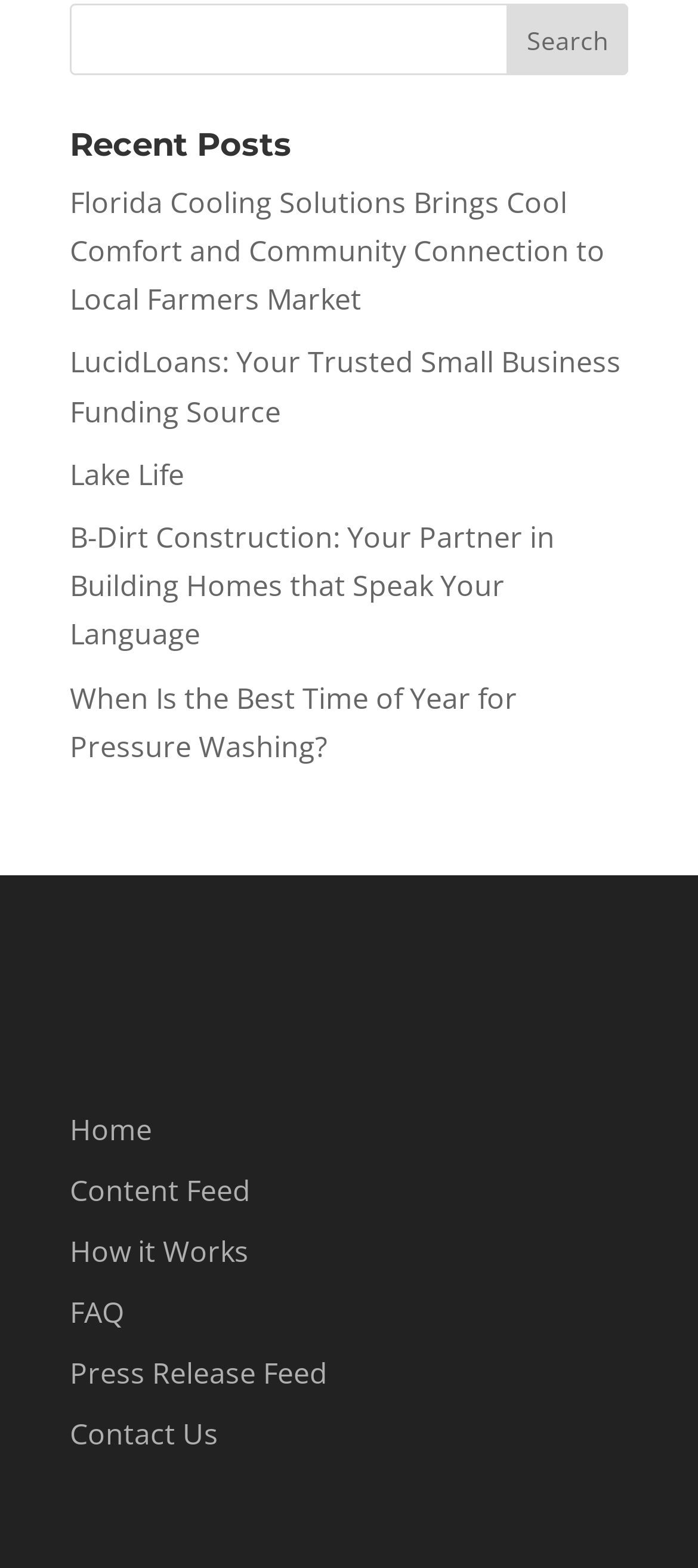What type of content is listed below 'Recent Posts'?
Look at the image and provide a short answer using one word or a phrase.

Links